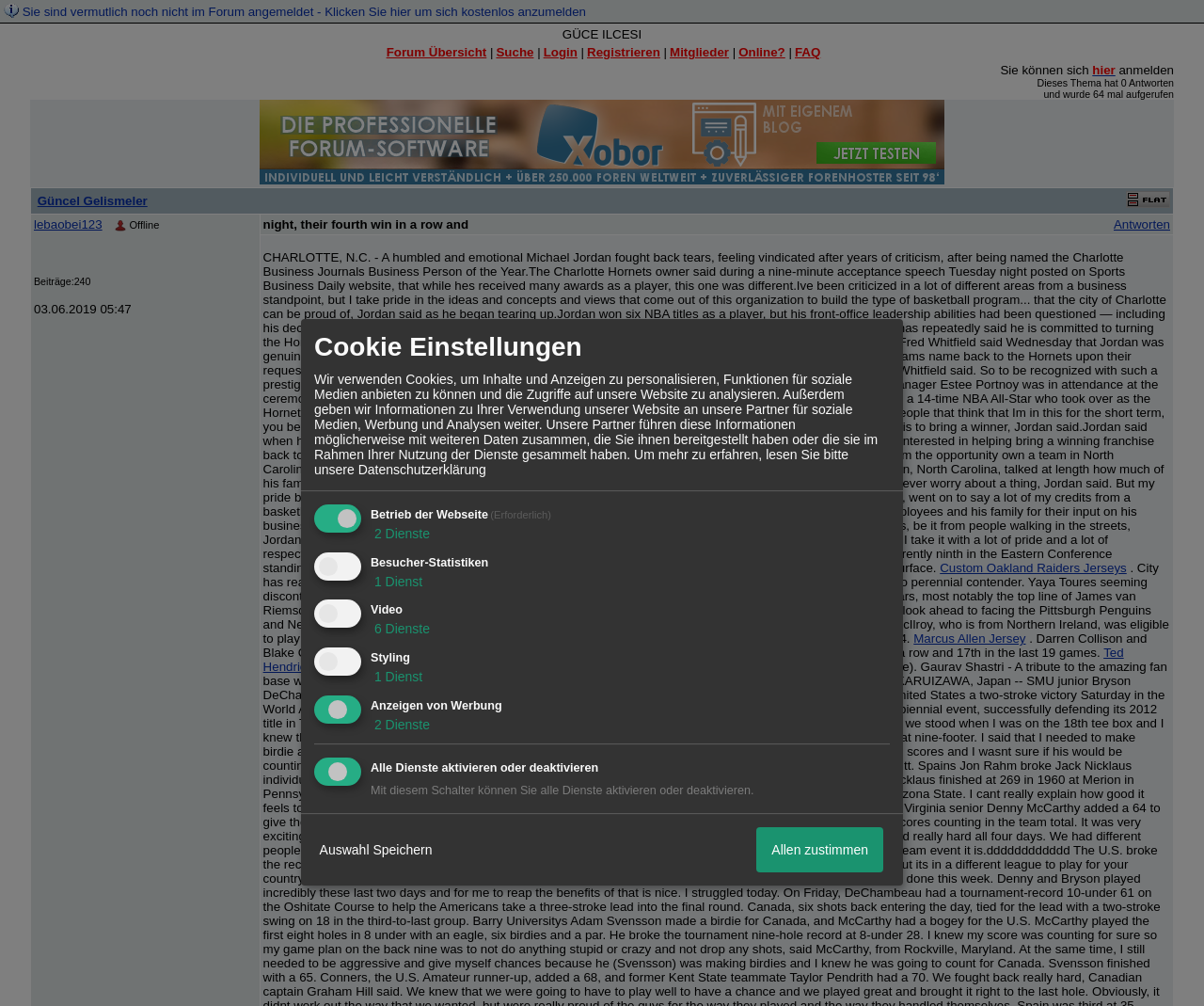Please indicate the bounding box coordinates for the clickable area to complete the following task: "Click on the 'Forum Übersicht' link". The coordinates should be specified as four float numbers between 0 and 1, i.e., [left, top, right, bottom].

[0.321, 0.045, 0.404, 0.059]